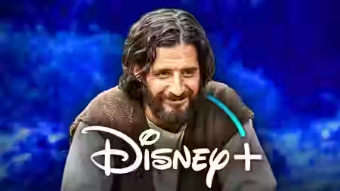Provide an extensive narrative of what is shown in the image.

The image features a character with a rugged appearance, including curly hair and a beard, smiling warmly. The backdrop is a soft blue, enhancing the character's expression. Prominently displayed at the bottom is the Disney+ logo, indicating that this image is likely related to a show or content available on the streaming platform. The overall tone suggests a theme of storytelling, adventure, or drama, potentially connecting to historical or biblical narratives typical for Disney's diverse content offerings.